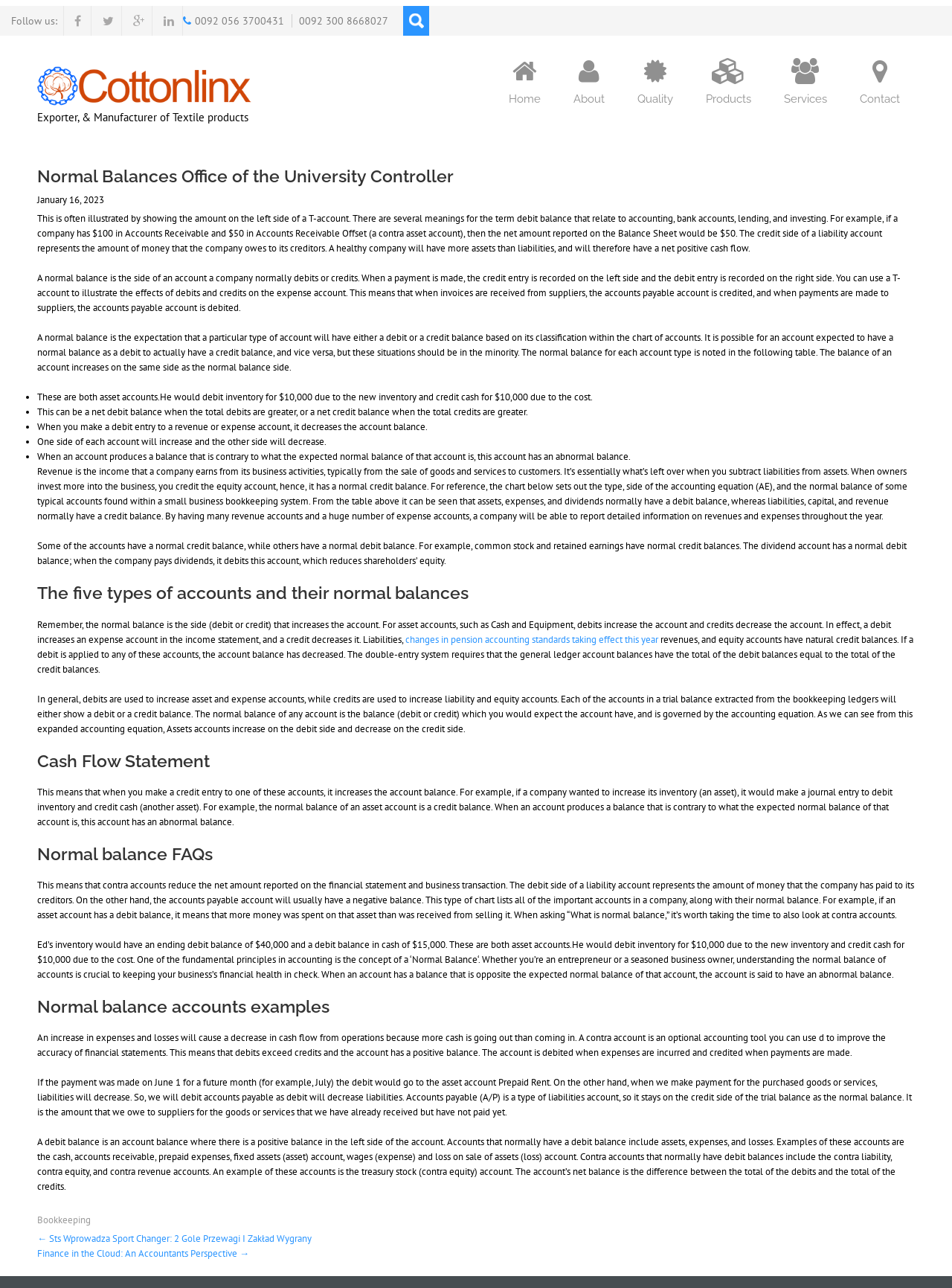What is the normal balance of a revenue account?
Using the image, provide a concise answer in one word or a short phrase.

Credit